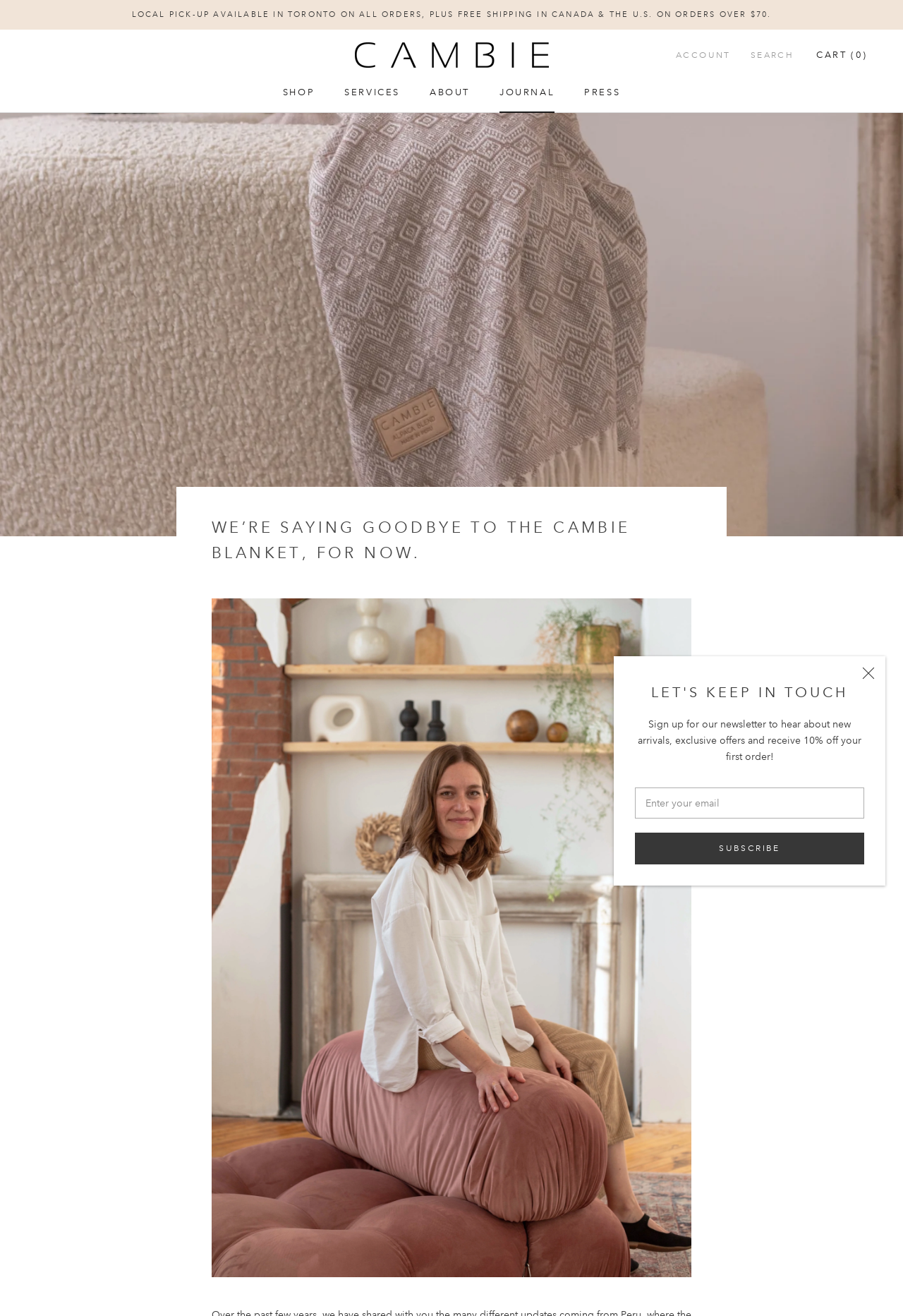With reference to the screenshot, provide a detailed response to the question below:
What is the navigation menu for?

The navigation menu is for accessing the main sections of the website, including SHOP, SERVICES, ABOUT, JOURNAL, and PRESS, as indicated by the links in the navigation element.